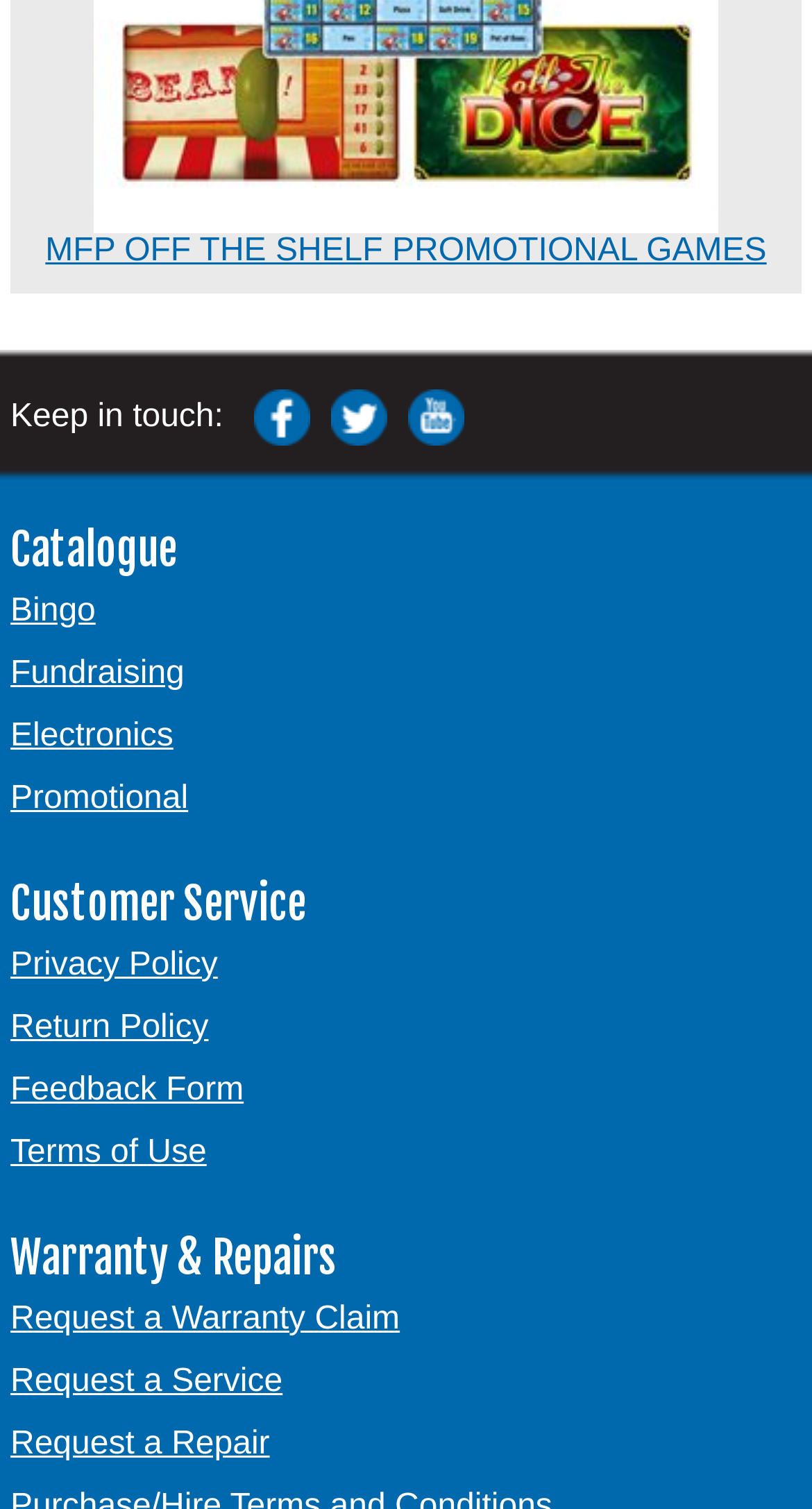Determine the bounding box of the UI component based on this description: "Privacy Policy". The bounding box coordinates should be four float values between 0 and 1, i.e., [left, top, right, bottom].

[0.013, 0.628, 0.268, 0.651]